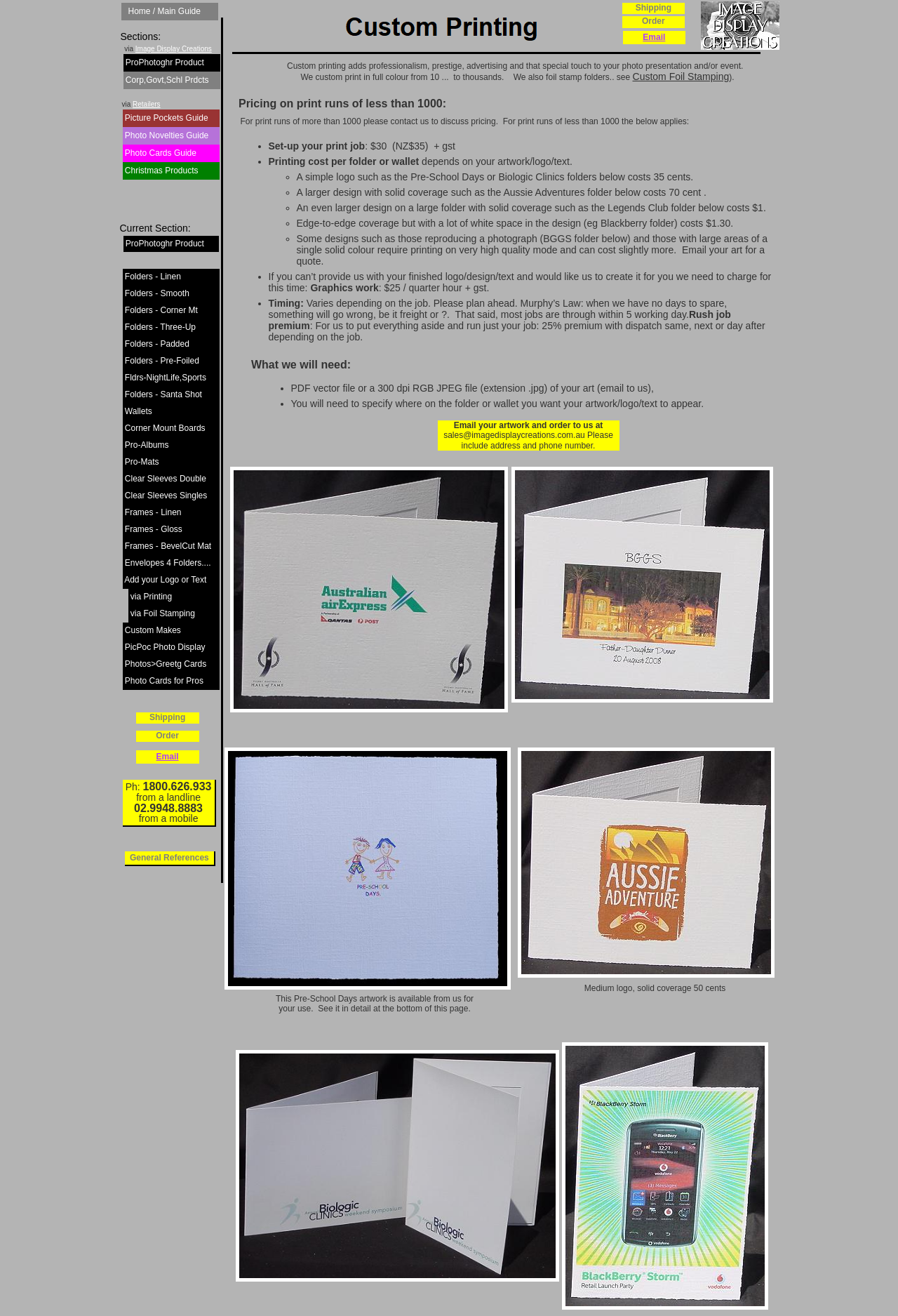Please find the bounding box coordinates in the format (top-left x, top-left y, bottom-right x, bottom-right y) for the given element description. Ensure the coordinates are floating point numbers between 0 and 1. Description: Add your Logo or Text

[0.138, 0.437, 0.23, 0.444]